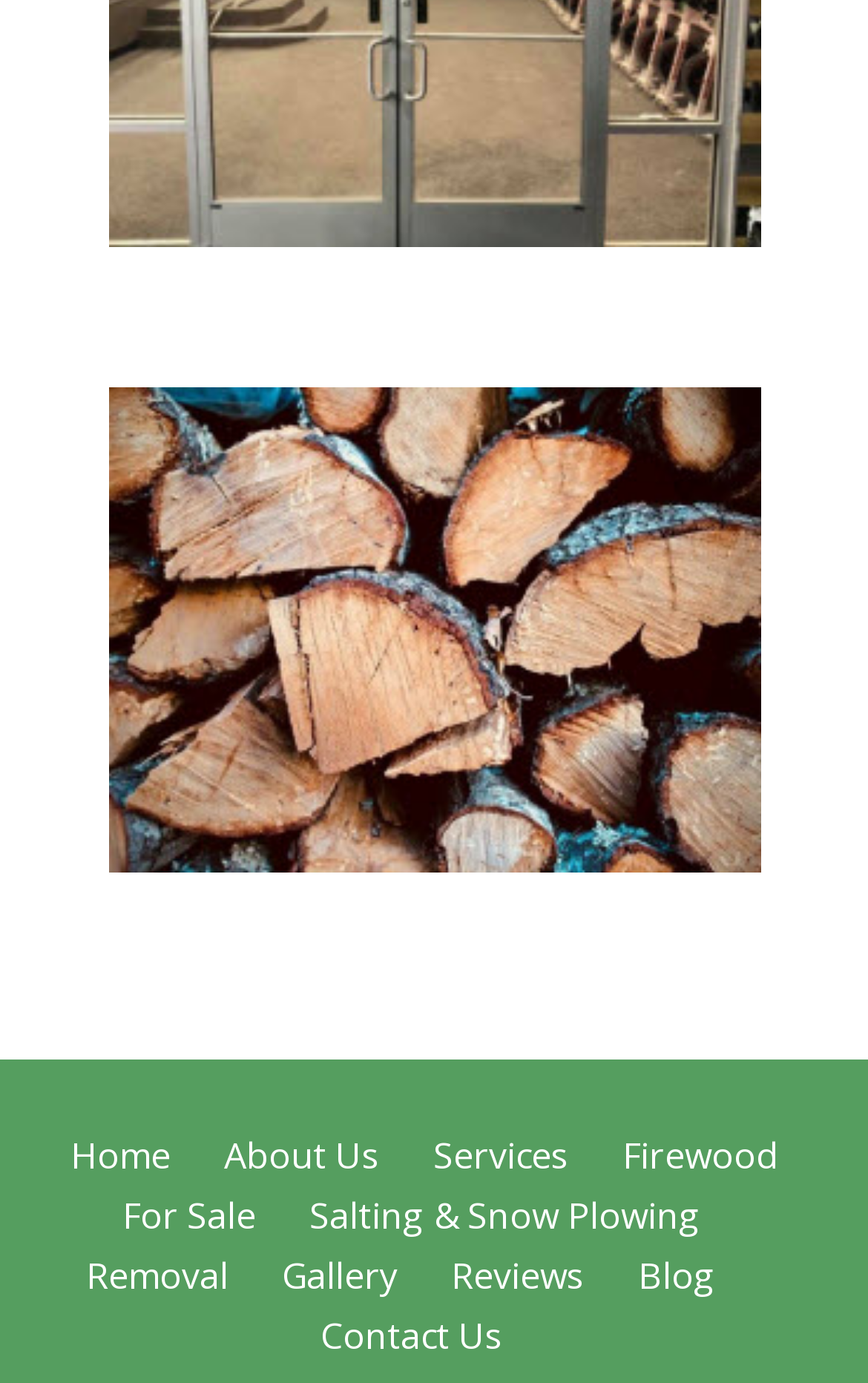Reply to the question with a single word or phrase:
How many links are there in the main navigation menu?

7